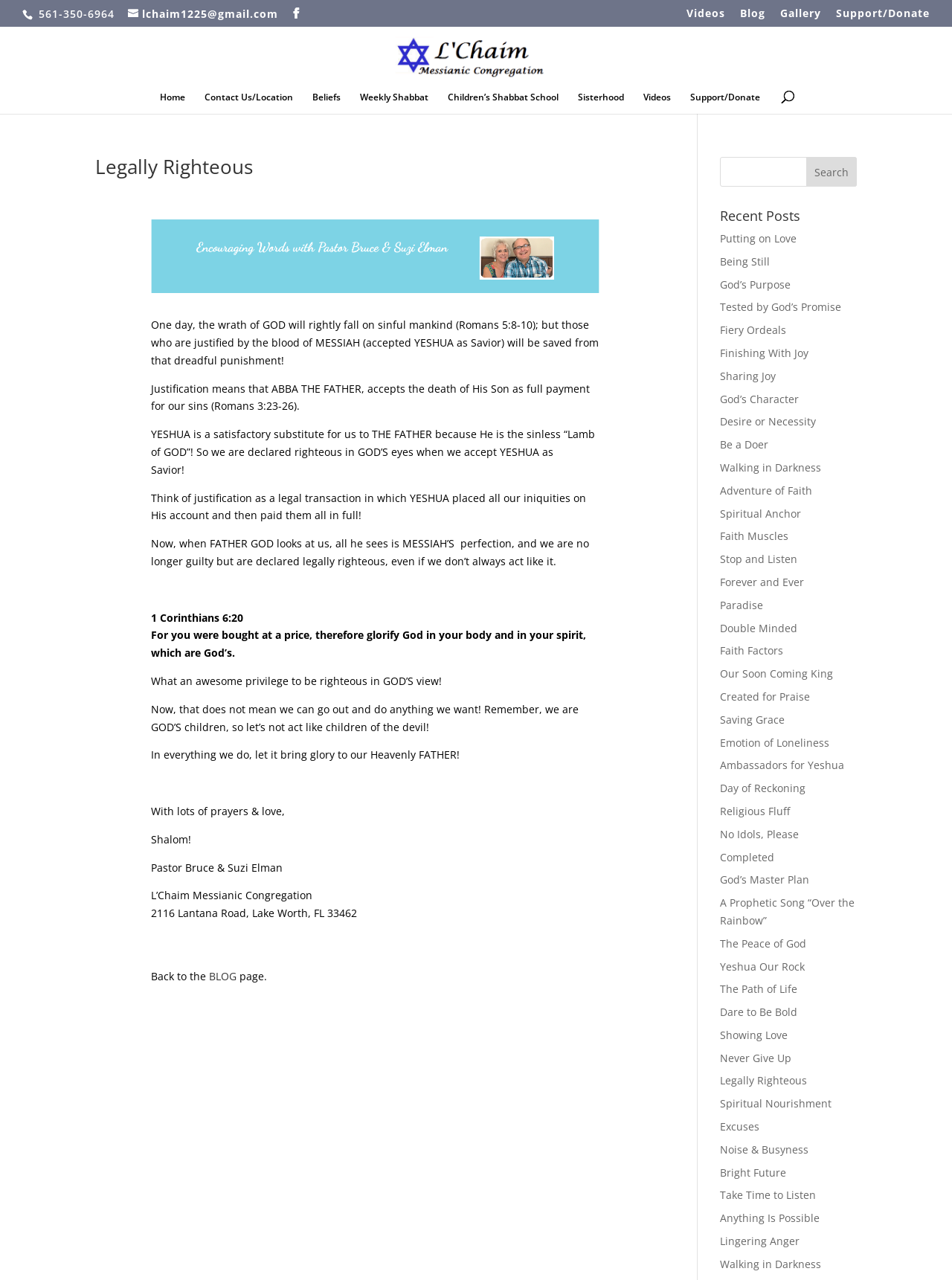Can you give a comprehensive explanation to the question given the content of the image?
How many links are there in the 'Recent Posts' section?

I counted the number of link elements under the 'Recent Posts' heading, starting from 'Putting on Love' to 'Showing Love', and found a total of 29 links.